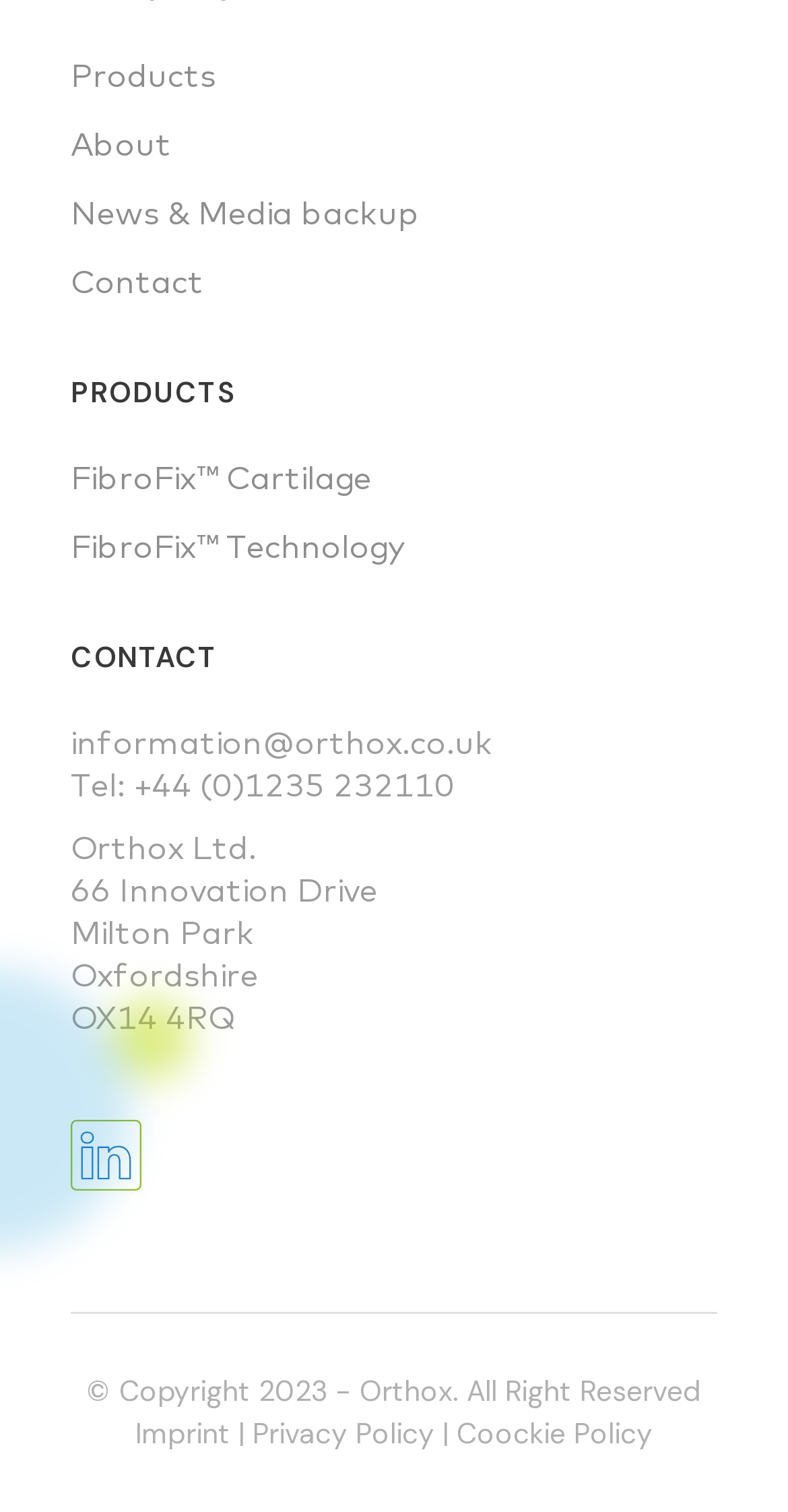Provide a single word or phrase answer to the question: 
How many navigation links are in the top menu?

4